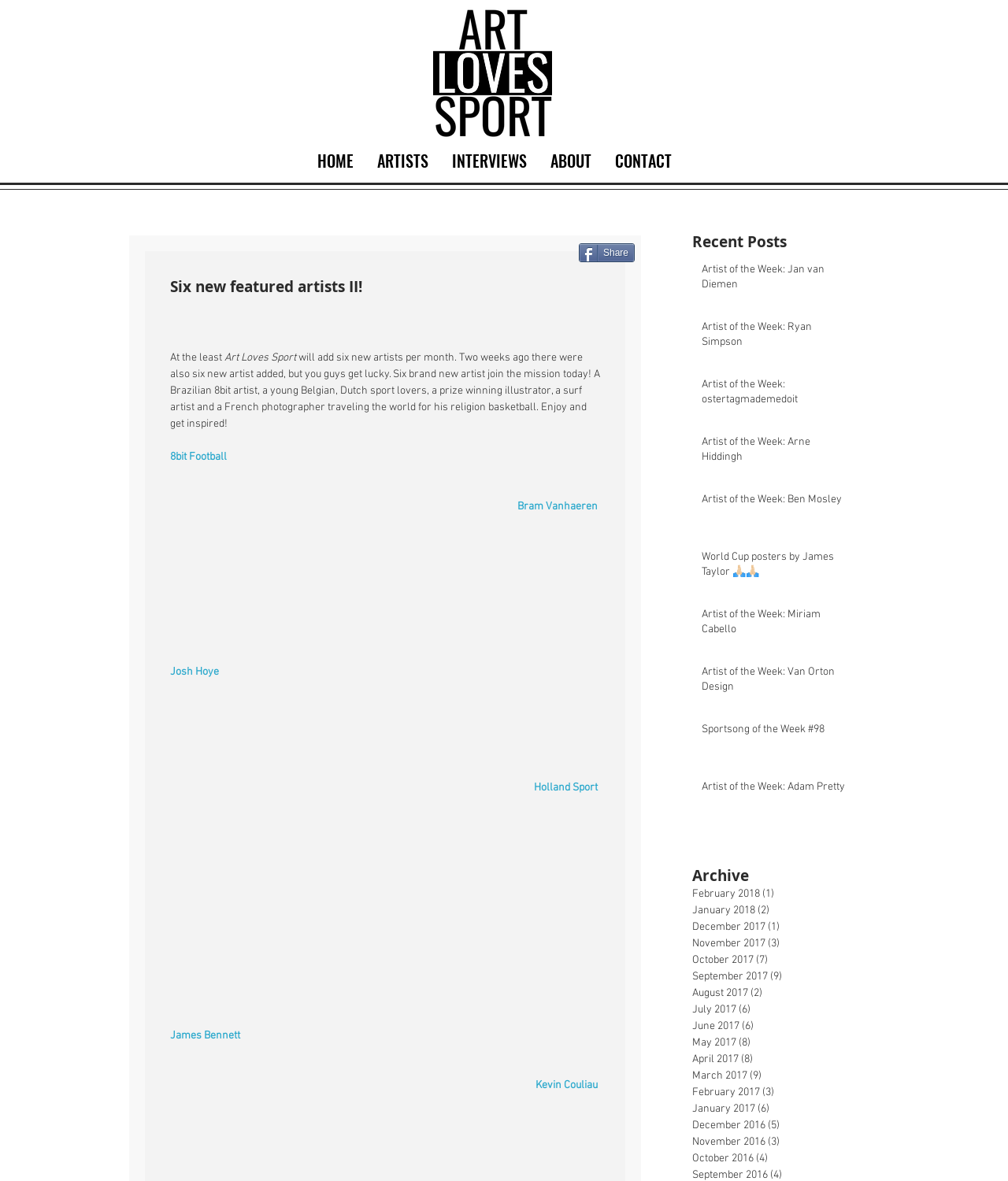Determine the bounding box coordinates for the clickable element required to fulfill the instruction: "Click on the 'Share' button". Provide the coordinates as four float numbers between 0 and 1, i.e., [left, top, right, bottom].

[0.574, 0.206, 0.63, 0.222]